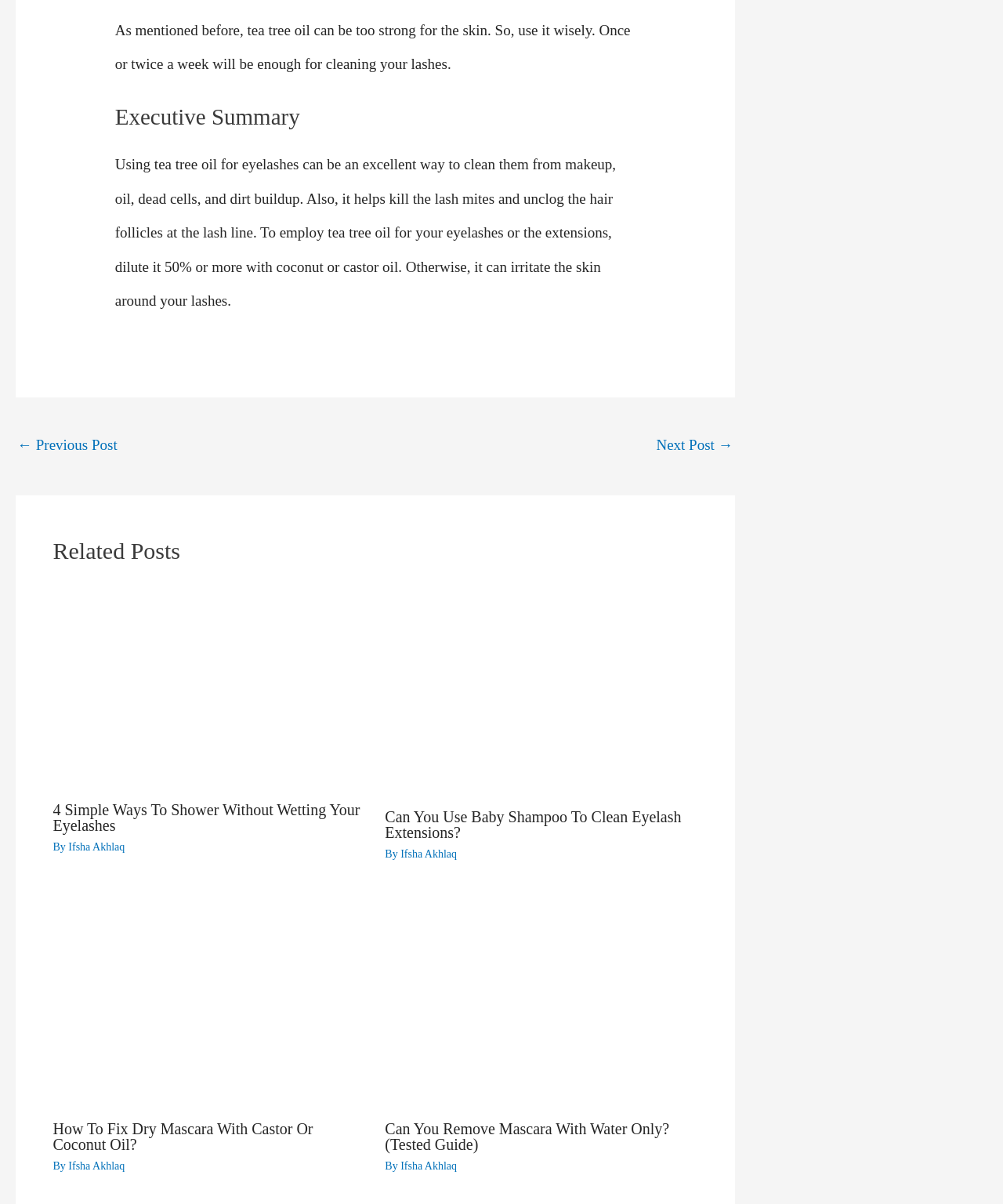What is the recommended dilution ratio for tea tree oil when using it for eyelashes?
Answer the question with a single word or phrase derived from the image.

50% or more with coconut or castor oil